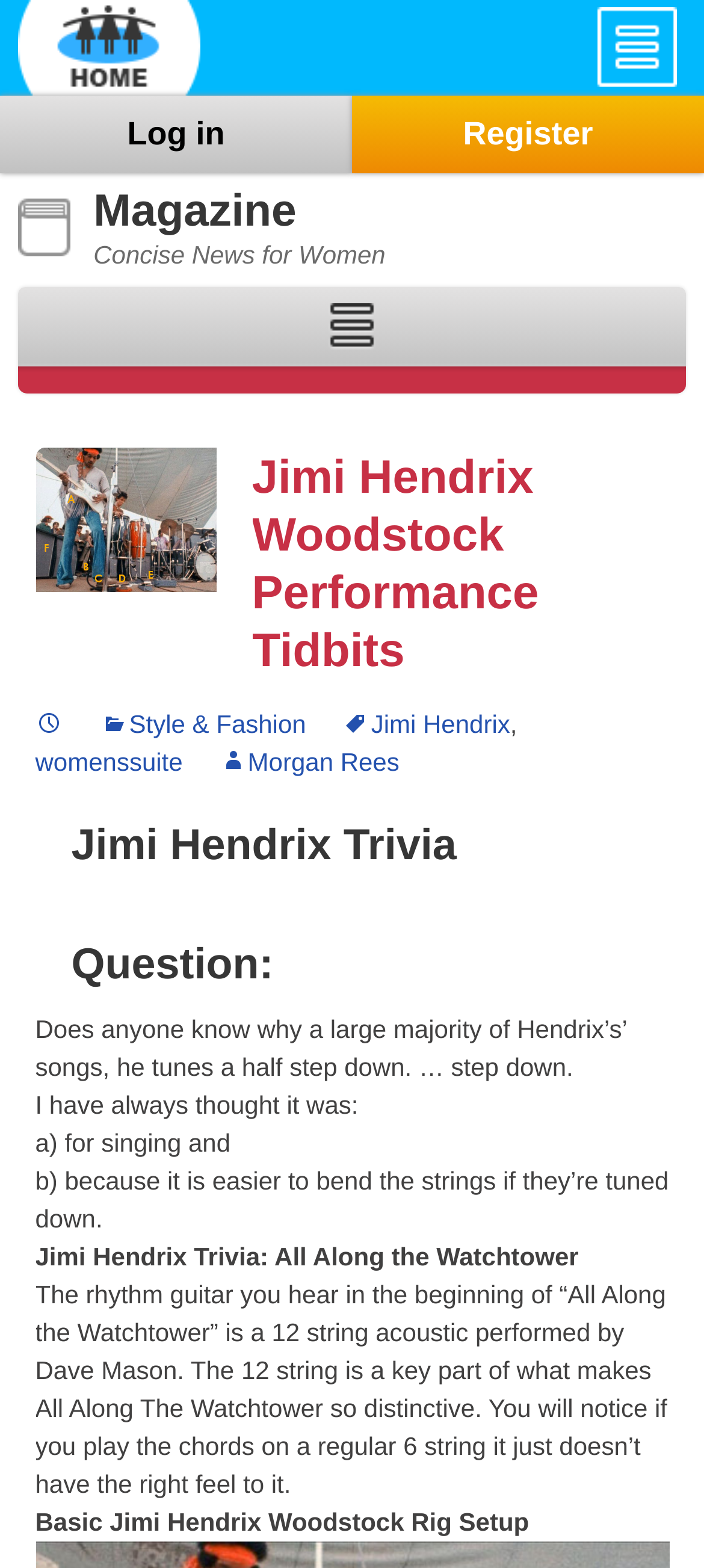Could you specify the bounding box coordinates for the clickable section to complete the following instruction: "Log in to the website"?

[0.0, 0.061, 0.5, 0.111]